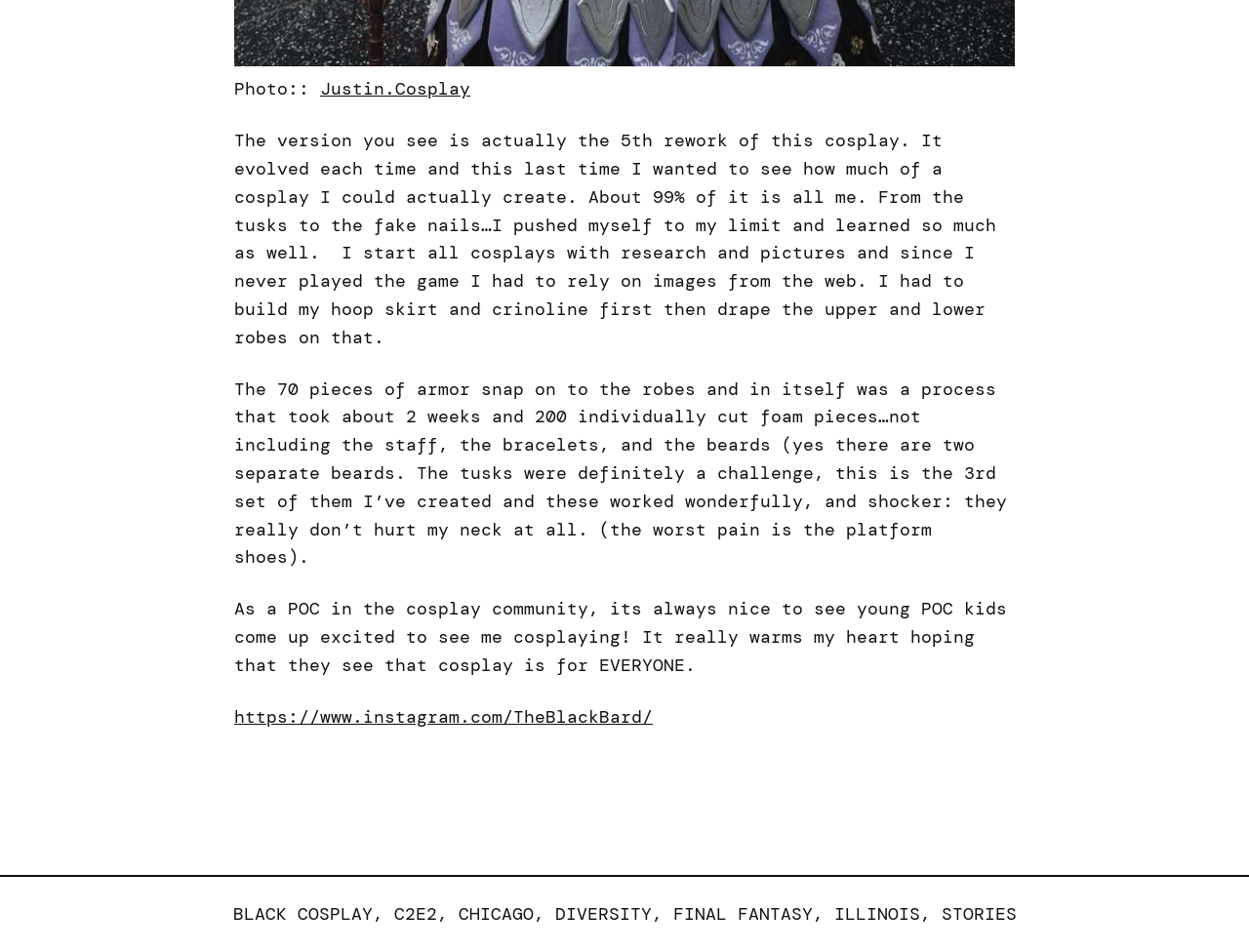Please identify the bounding box coordinates of the element that needs to be clicked to execute the following command: "Explore BLACK COSPLAY". Provide the bounding box using four float numbers between 0 and 1, formatted as [left, top, right, bottom].

[0.186, 0.948, 0.298, 0.973]